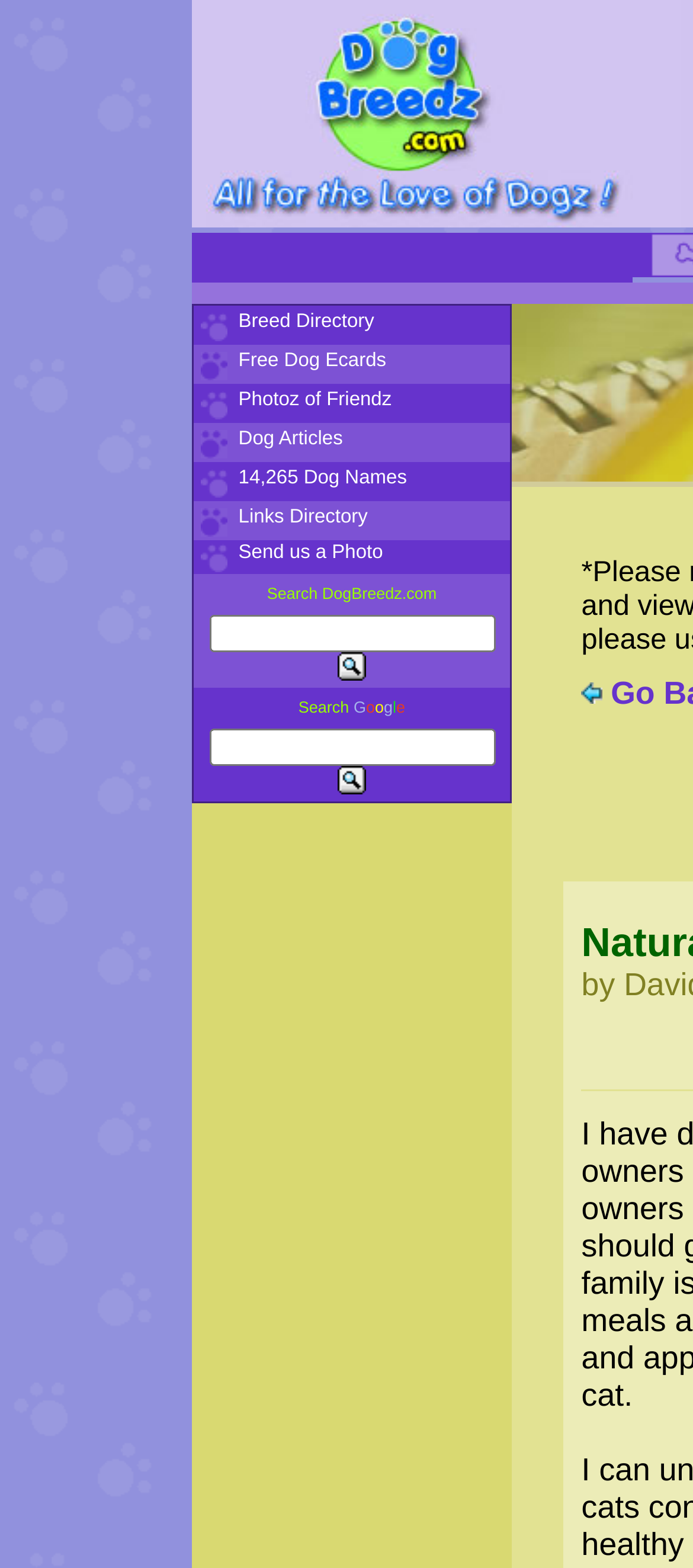What is the main topic of this website?
Give a detailed explanation using the information visible in the image.

Based on the webpage's content, it appears to be focused on providing information and resources related to natural food for dogs and cats, as evident from the various links and sections on the page.